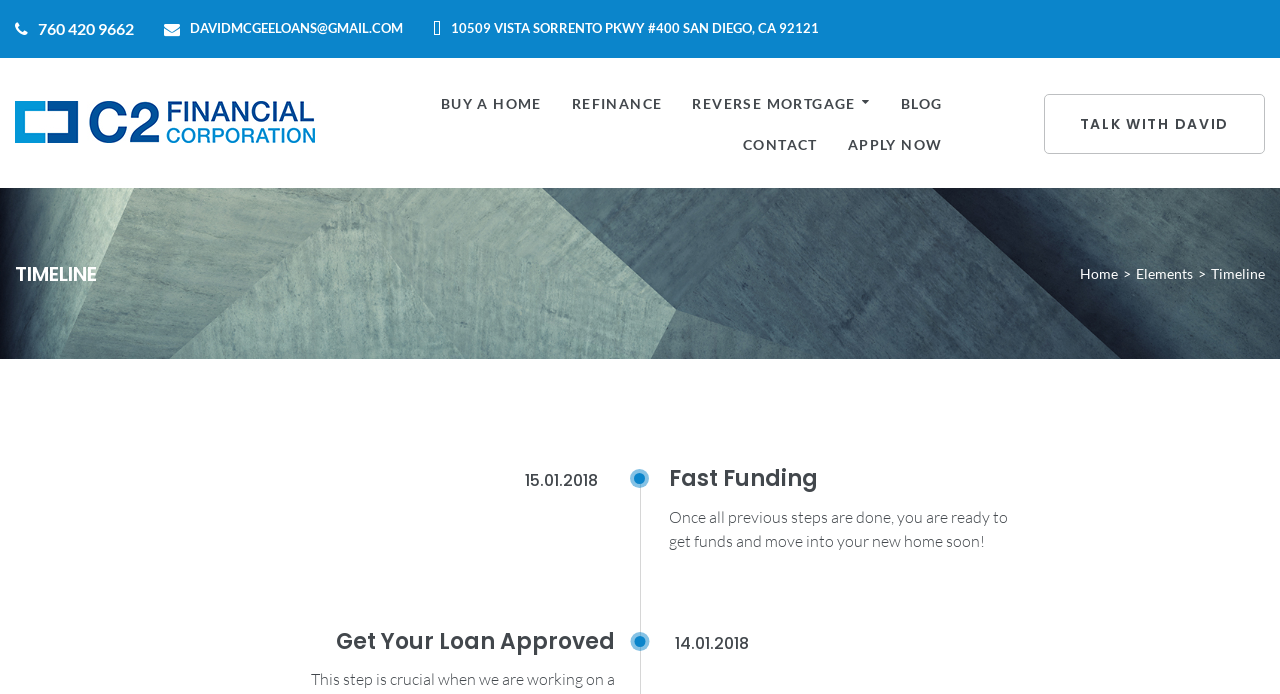What is the topic of the 'Timeline' section?
Carefully examine the image and provide a detailed answer to the question.

I found the topic of the 'Timeline' section by looking at the static text elements with the bounding box coordinates [0.41, 0.676, 0.467, 0.709], [0.523, 0.667, 0.639, 0.712], and [0.523, 0.73, 0.787, 0.793] which contain dates and descriptions of steps in the loan process.